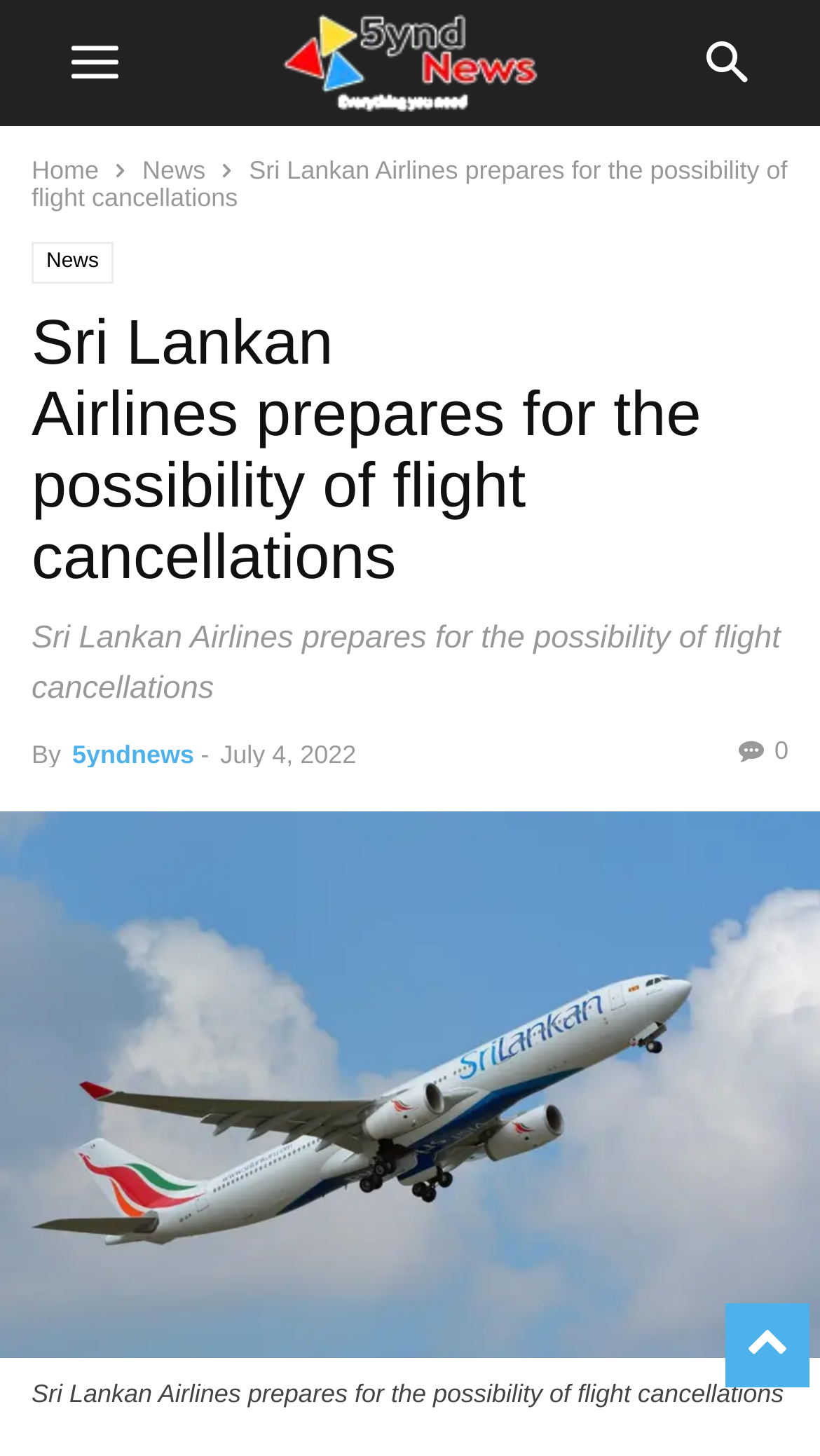Identify the bounding box coordinates of the clickable section necessary to follow the following instruction: "search for news". The coordinates should be presented as four float numbers from 0 to 1, i.e., [left, top, right, bottom].

[0.81, 0.0, 0.969, 0.087]